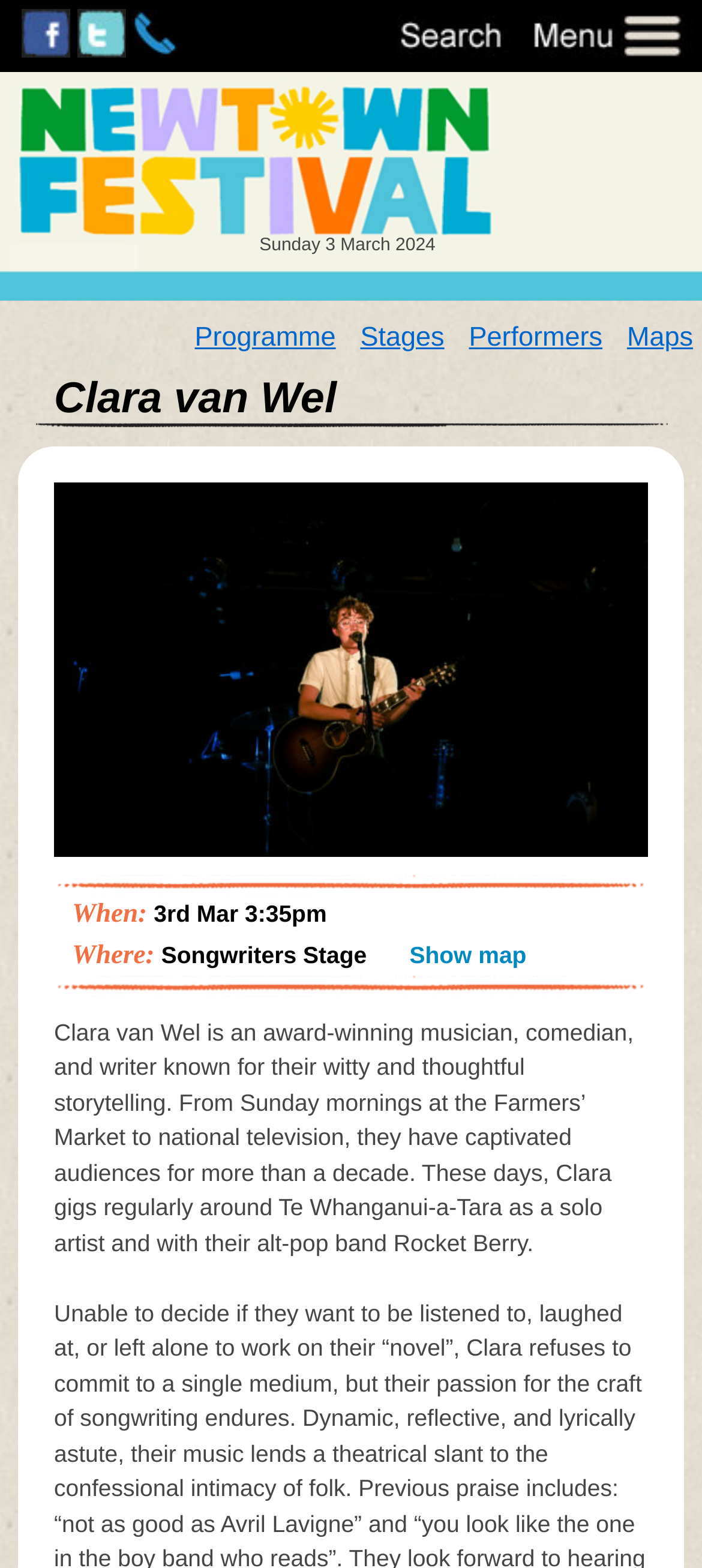Show the bounding box coordinates for the element that needs to be clicked to execute the following instruction: "Check the map of Songwriters Stage". Provide the coordinates in the form of four float numbers between 0 and 1, i.e., [left, top, right, bottom].

[0.583, 0.6, 0.75, 0.617]